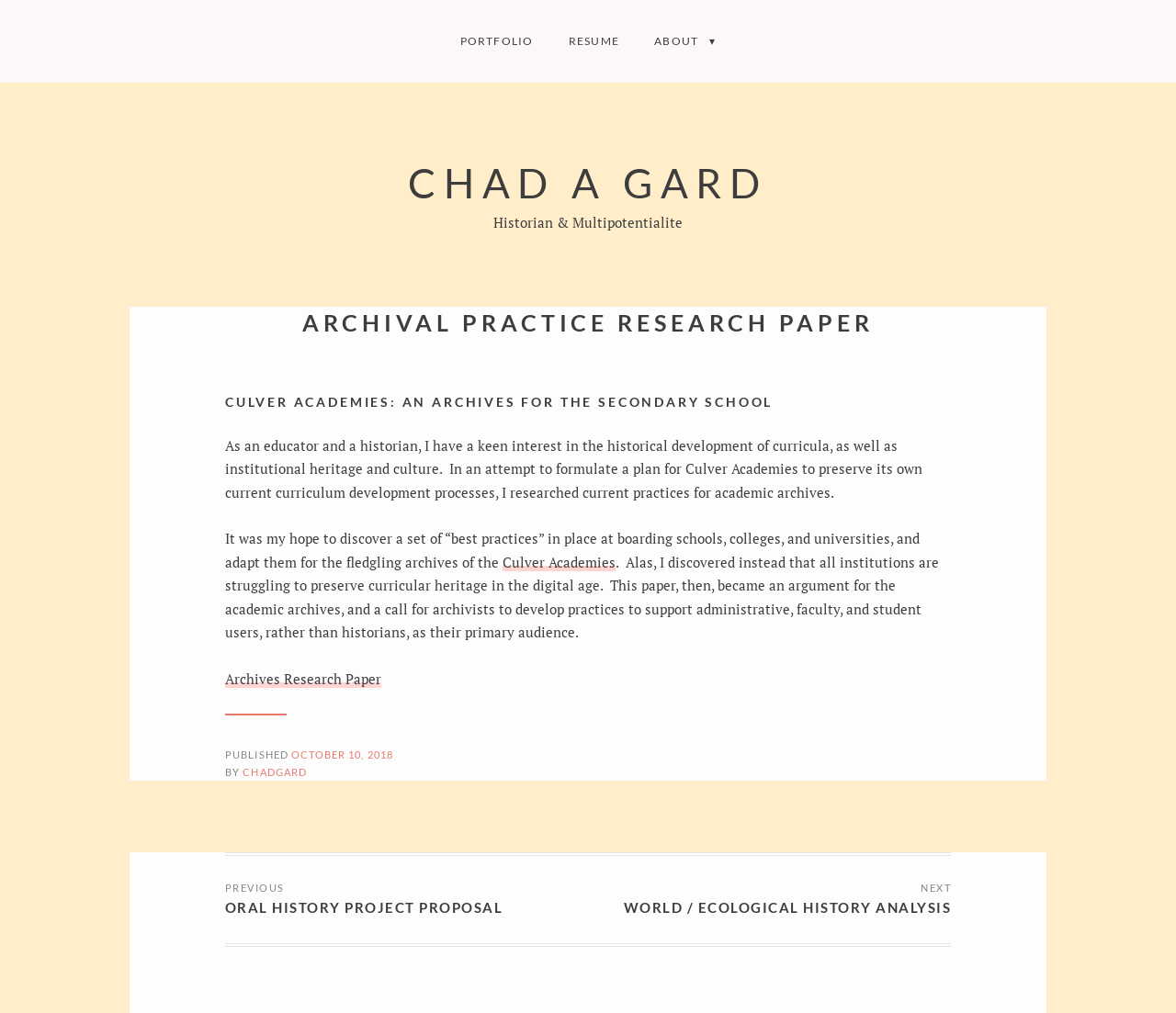What is the next post about?
Offer a detailed and full explanation in response to the question.

The next post can be determined by looking at the link 'WORLD / ECOLOGICAL HISTORY ANALYSIS' which is located within the navigation element. This suggests that the next post is about a World / Ecological History Analysis.